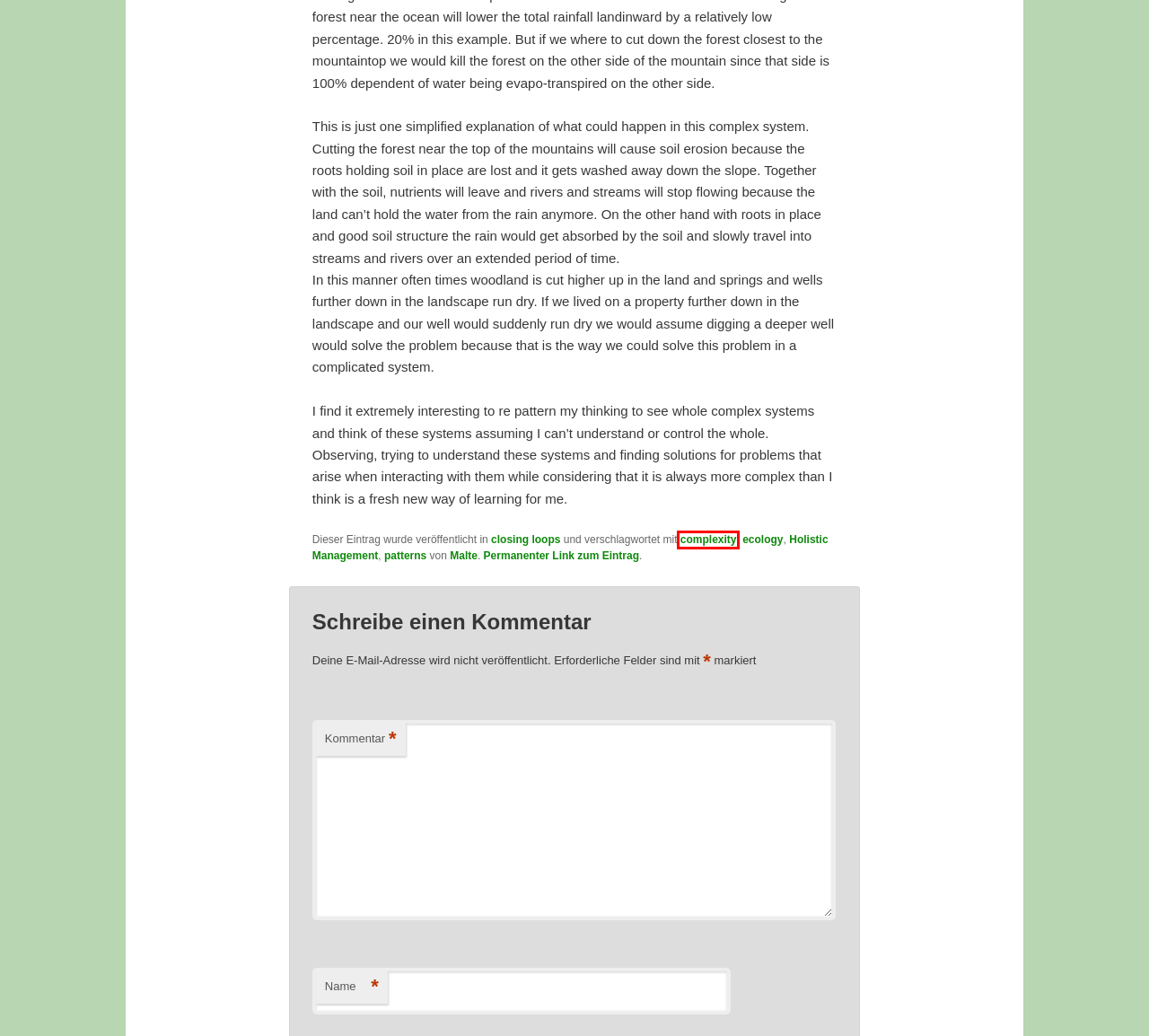Review the webpage screenshot provided, noting the red bounding box around a UI element. Choose the description that best matches the new webpage after clicking the element within the bounding box. The following are the options:
A. Kreislaeufer | Experiences in closed loop systems
B. closing loops | Kreislaeufer
C. Malte | Kreislaeufer
D. Holistic Management | Kreislaeufer
E. ecology | Kreislaeufer
F. Busy farm life | Kreislaeufer
G. complexity | Kreislaeufer
H. patterns | Kreislaeufer

G